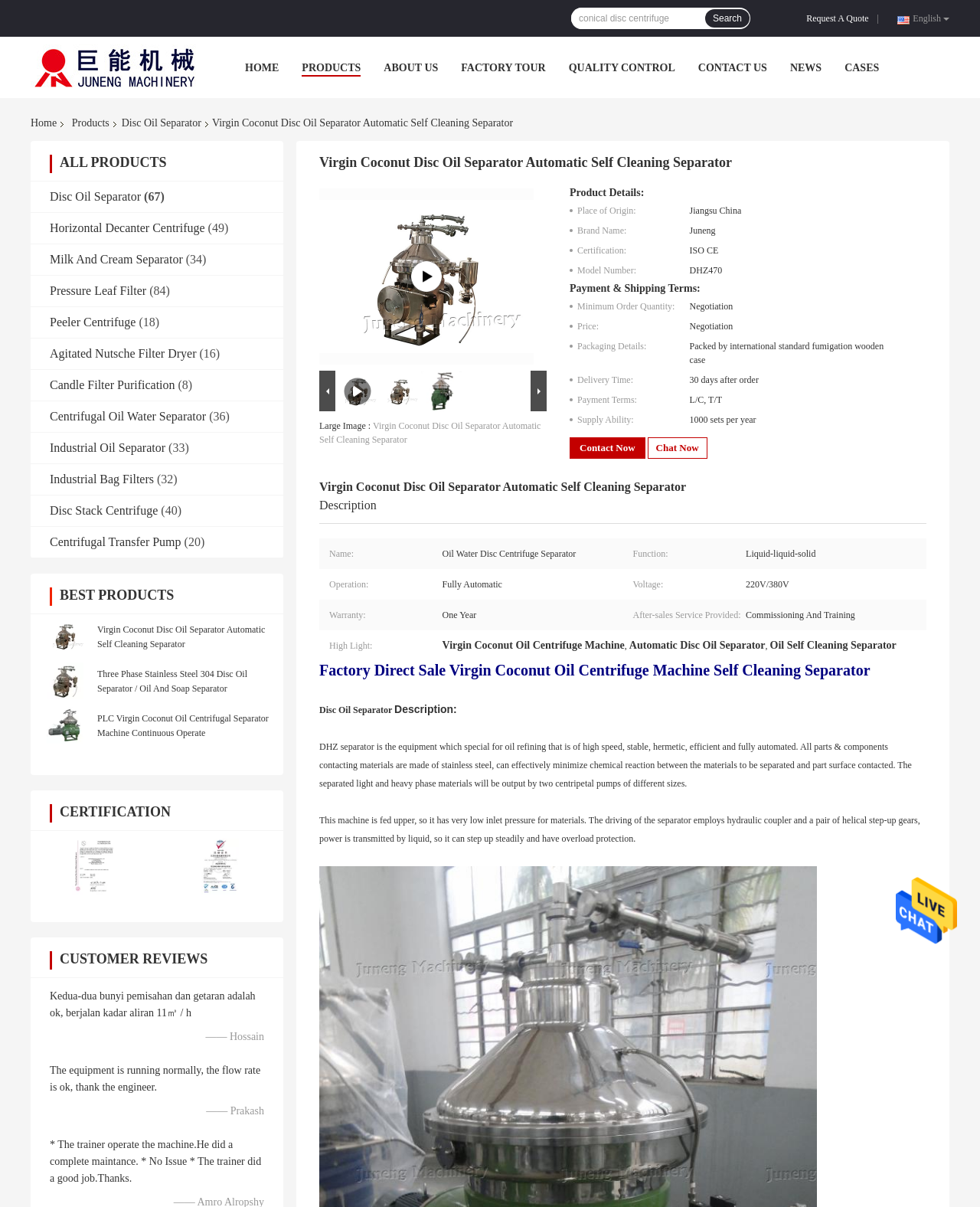Select the bounding box coordinates of the element I need to click to carry out the following instruction: "Search for products".

[0.583, 0.006, 0.72, 0.024]